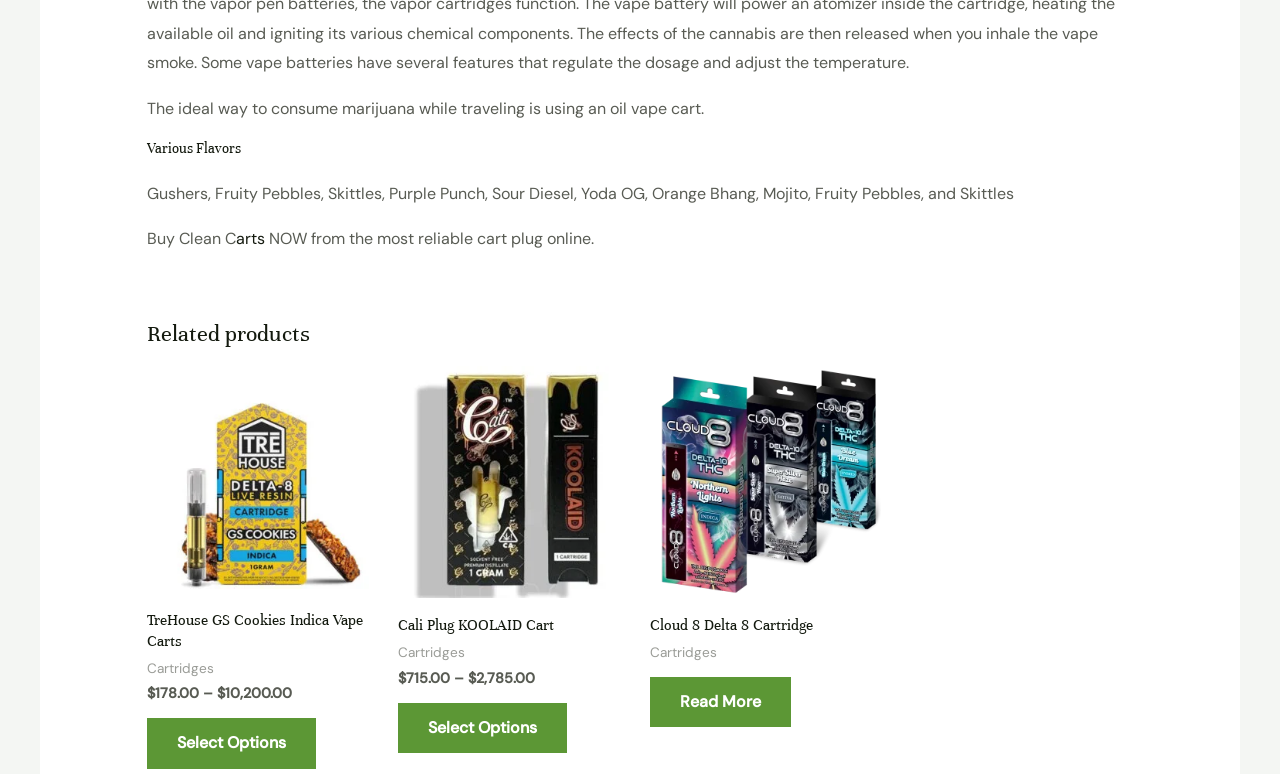Please look at the image and answer the question with a detailed explanation: What is the ideal way to consume marijuana while traveling?

The webpage suggests that the ideal way to consume marijuana while traveling is by using an oil vape cart, as stated in the first static text element.